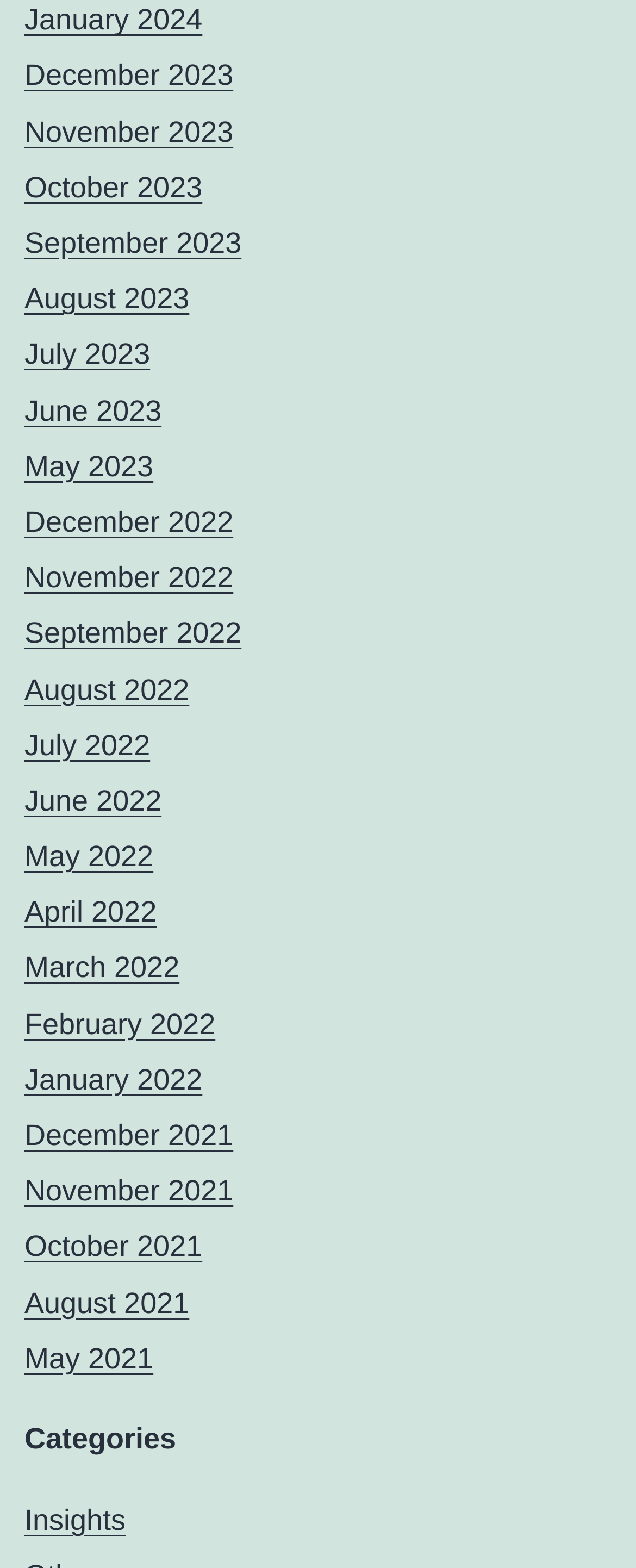Given the element description: "Insights", predict the bounding box coordinates of this UI element. The coordinates must be four float numbers between 0 and 1, given as [left, top, right, bottom].

[0.038, 0.959, 0.198, 0.98]